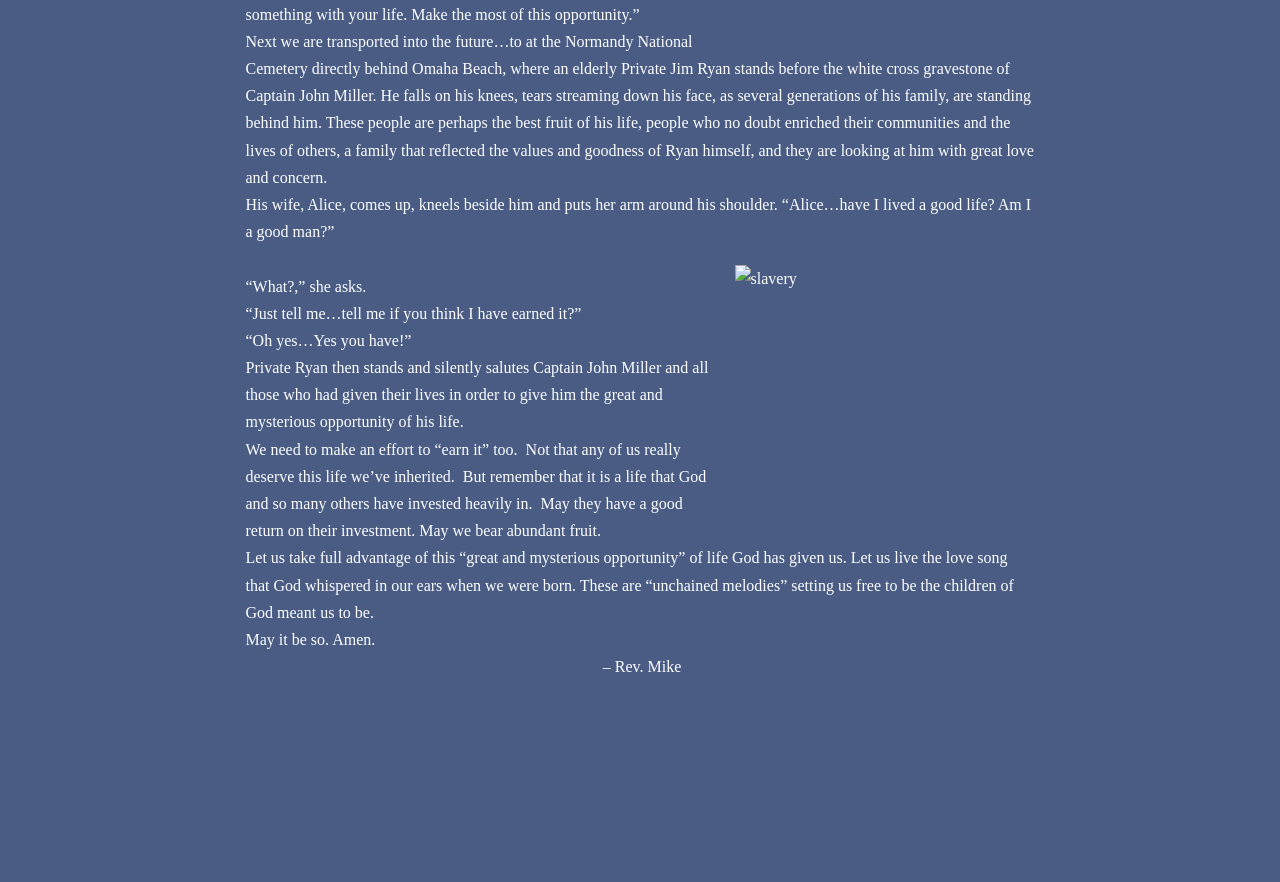What is the platform used to power the website?
Provide a one-word or short-phrase answer based on the image.

WordPress